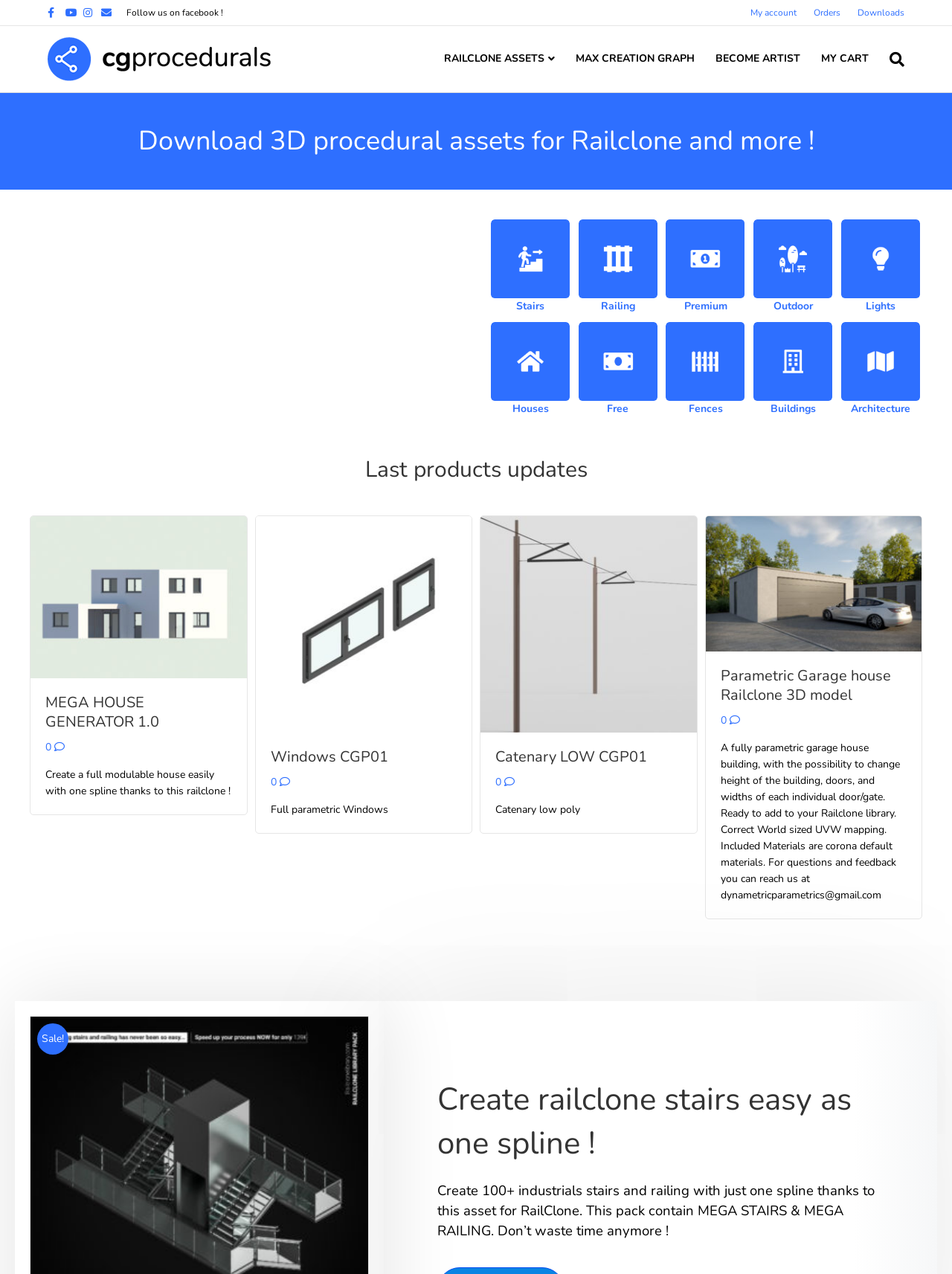What is the website about?
Based on the image, respond with a single word or phrase.

RailClone 3D models and MCG